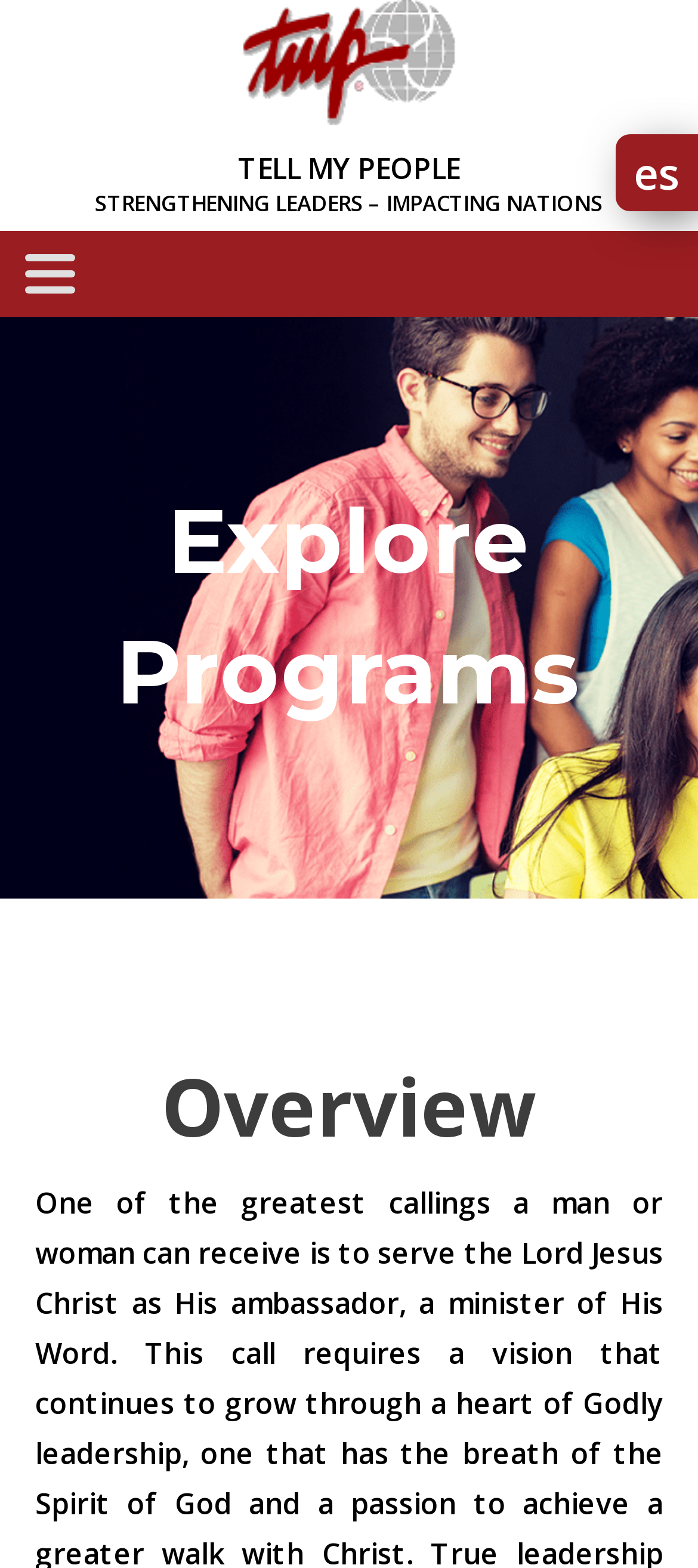Please provide a detailed answer to the question below based on the screenshot: 
What is the title of the first section?

The title of the first section is 'Overview', which is indicated by the heading element with the same text. This section is likely an introduction to the organization or its programs.